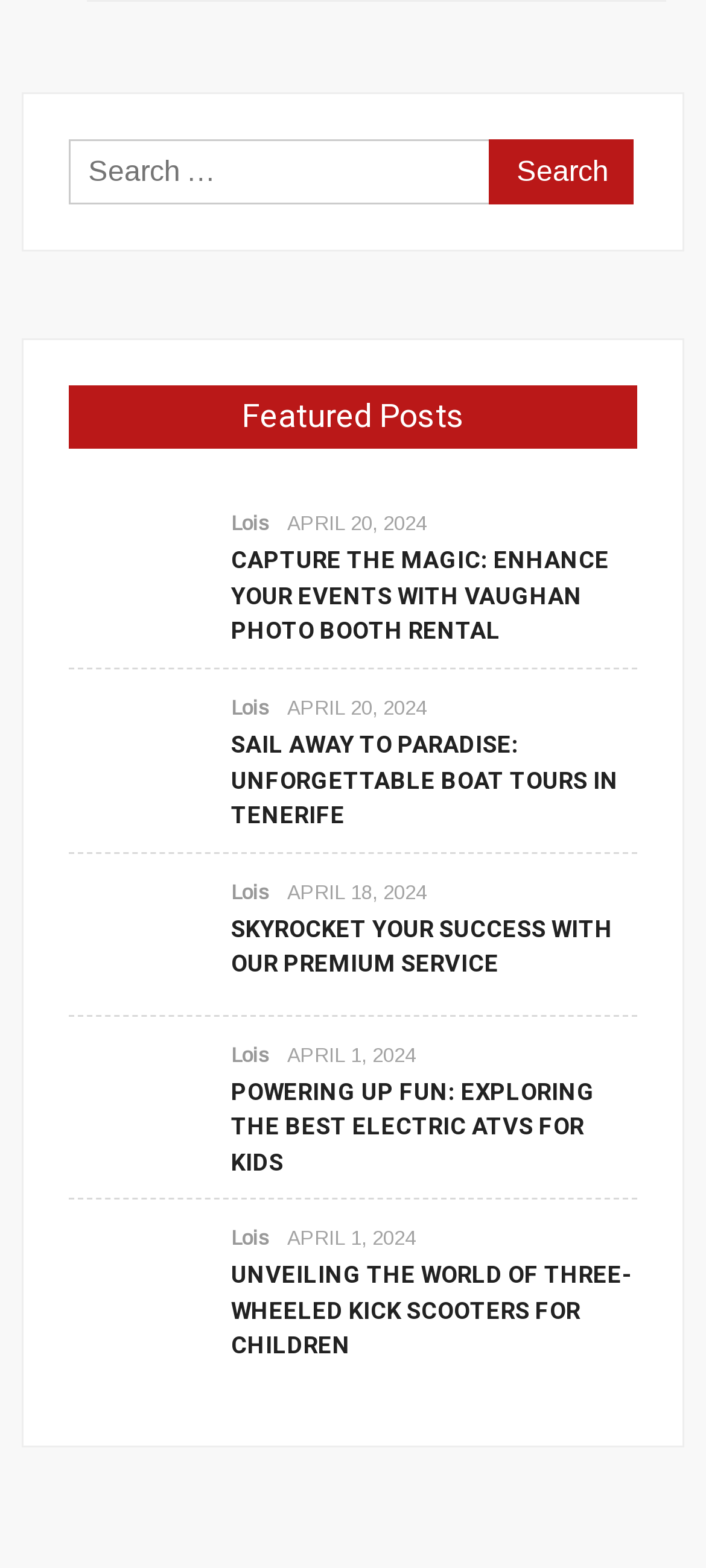Who is the author of the second article?
Using the details shown in the screenshot, provide a comprehensive answer to the question.

I examined the second article element on the webpage and found a link element with the text 'Lois'. This is the author of the second article.